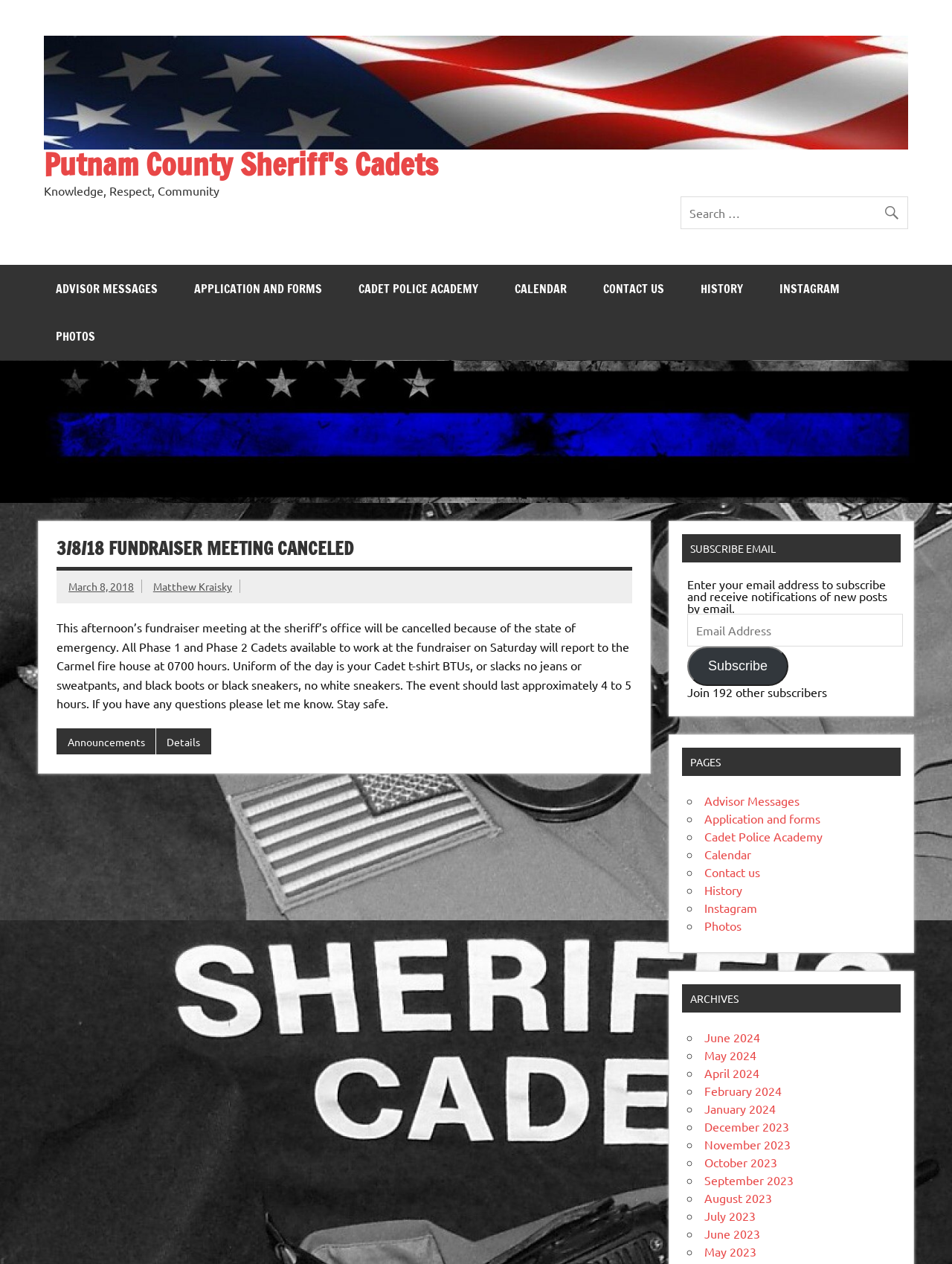How long is the event expected to last?
Refer to the screenshot and respond with a concise word or phrase.

4 to 5 hours